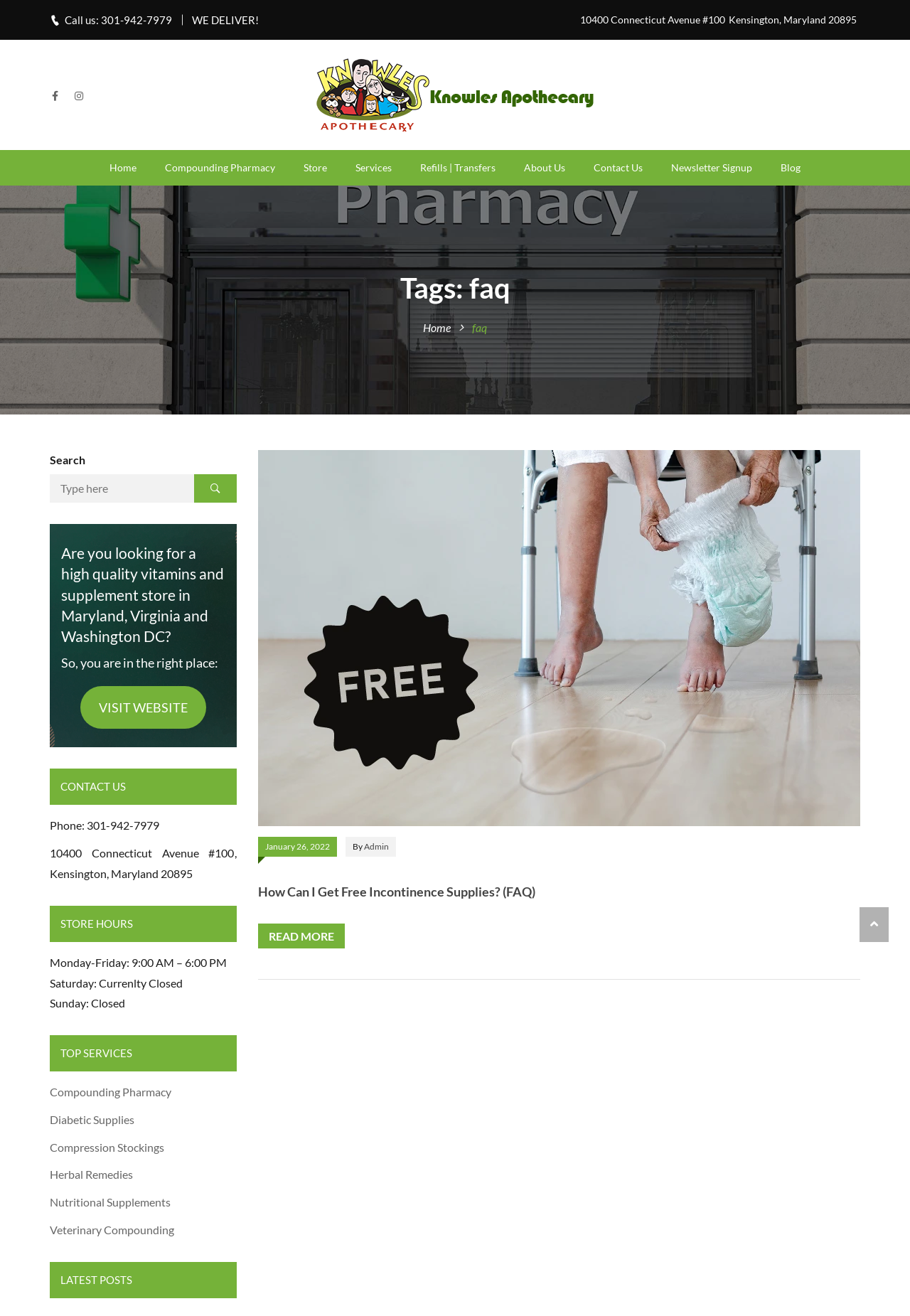What is the phone number of Knowles Wellness?
Answer the question with as much detail as you can, using the image as a reference.

I found the phone number by looking at the top section of the webpage, where it says 'Call us: 301-942-7979'.